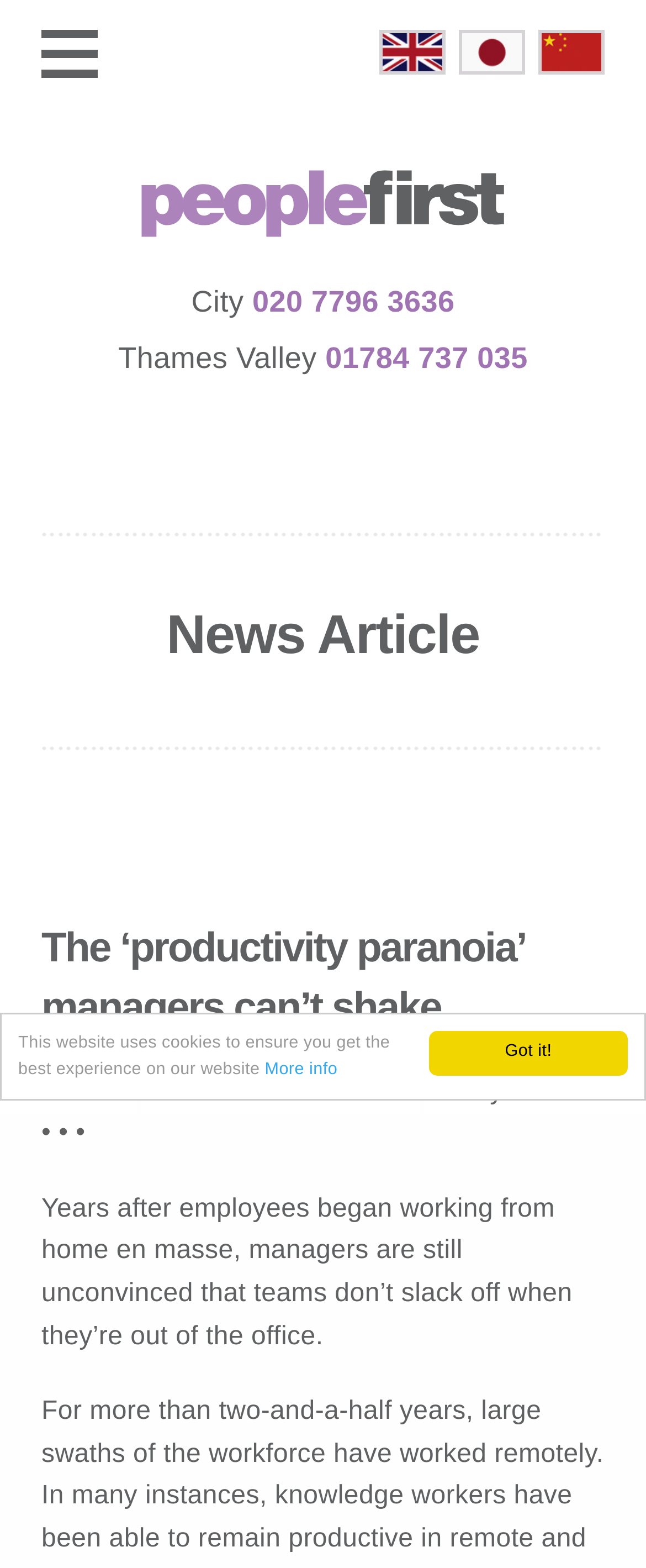Please analyze the image and provide a thorough answer to the question:
What is the category of the news article?

I found the category of the news article by looking at the heading element that says 'News Article'.